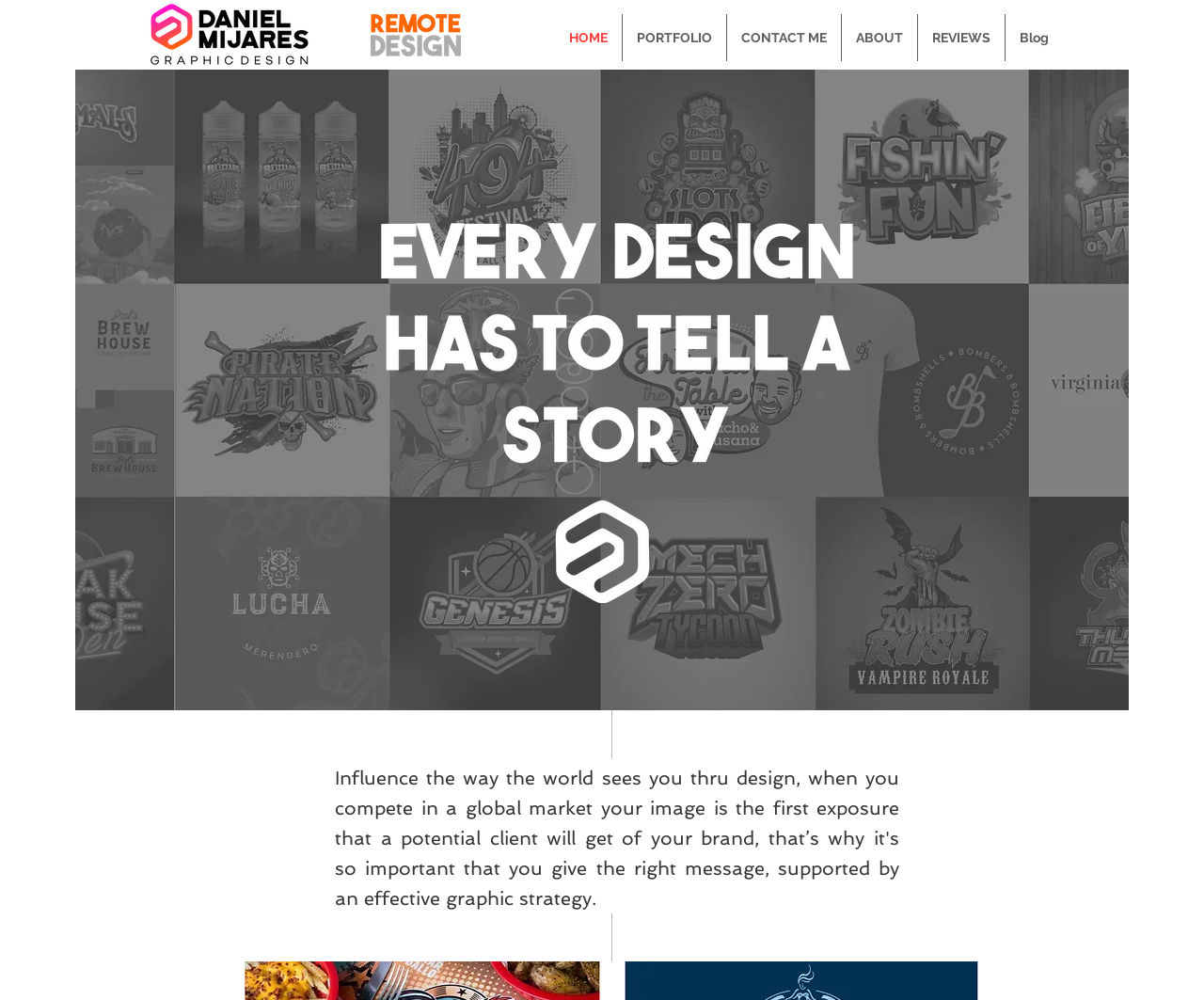Given the element description, predict the bounding box coordinates in the format (top-left x, top-left y, bottom-right x, bottom-right y), using floating point numbers between 0 and 1: PORTFOLIO

[0.517, 0.014, 0.603, 0.061]